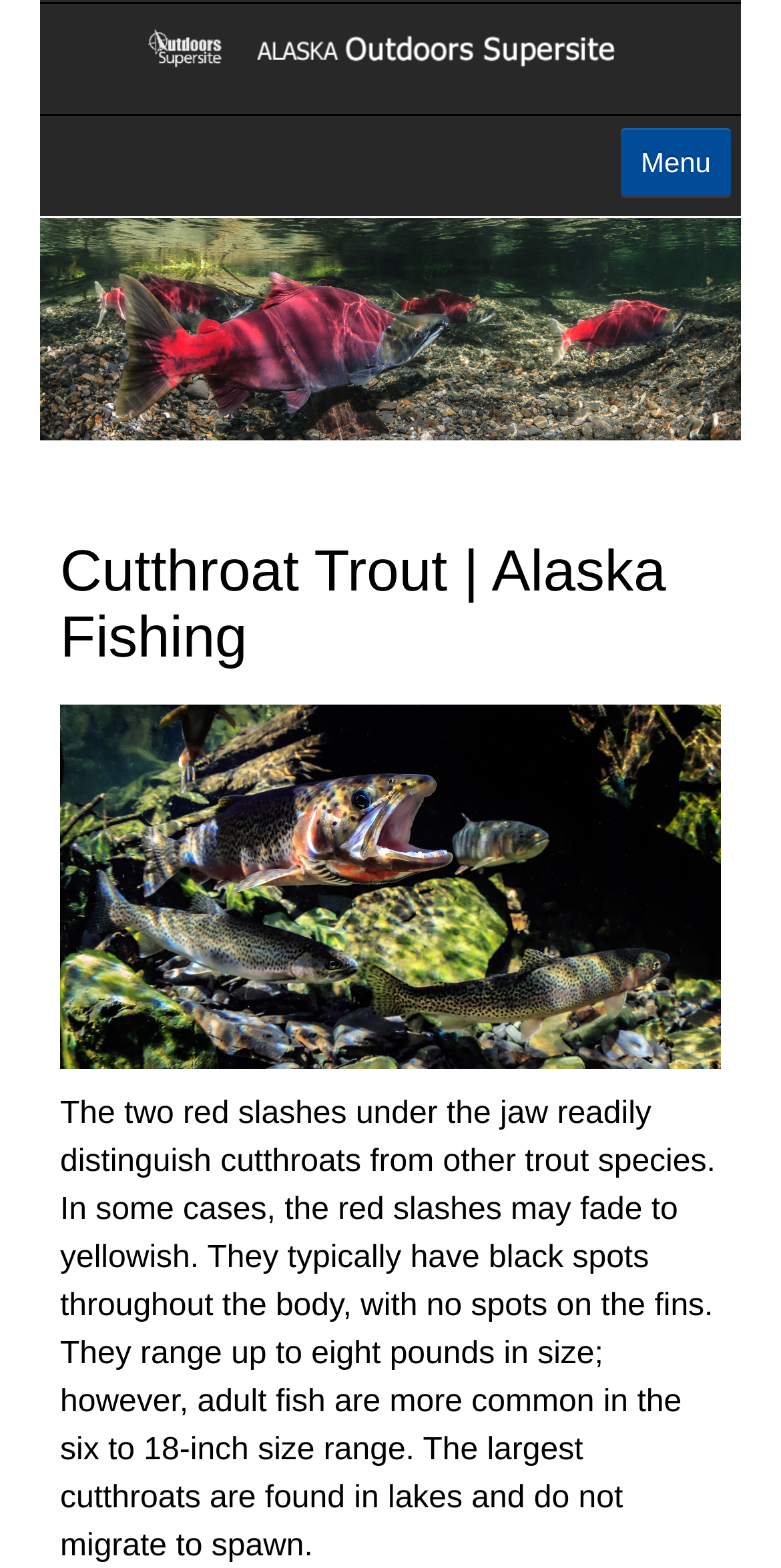Please determine the bounding box coordinates for the element that should be clicked to follow these instructions: "Click on the Home link".

[0.051, 0.137, 0.949, 0.188]